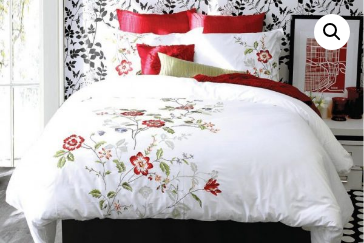Provide a thorough description of what you see in the image.

The image showcases a beautifully arranged bedding set featuring the "Alamode Duvet Cover – Brinkley Queen" from Ducky Down Down Quilts. The duvet cover is predominantly white, adorned with a delicate floral embroidery design in shades of red and green, adding a vibrant touch to the overall aesthetic. Complementing the duvet are several decorative pillows in rich red and a soft green hue, enhancing the cozy appeal of the bed. The backdrop features a striking black and white patterned wall, which contrasts elegantly with the colorful bedding. This inviting setup is perfect for creating a warm and welcoming atmosphere in any bedroom.